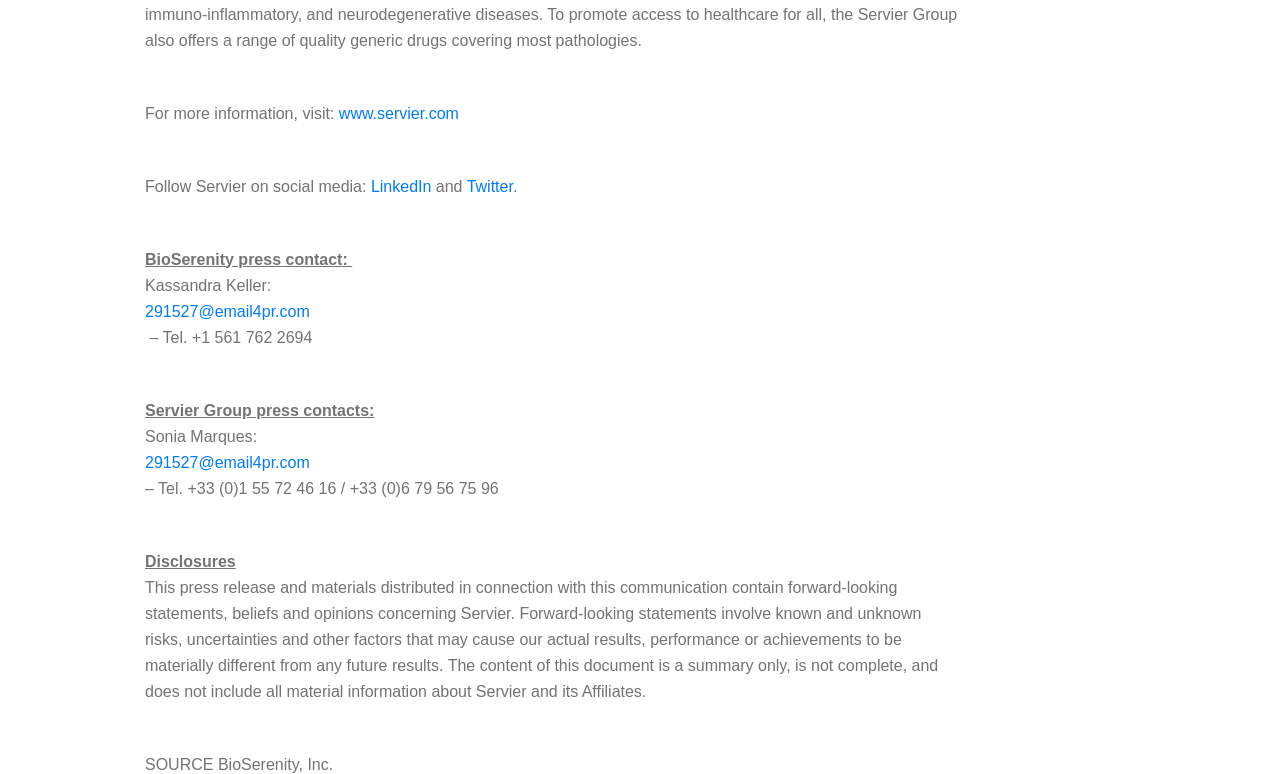Respond to the following question using a concise word or phrase: 
What is the source of the press release?

BioSerenity, Inc.